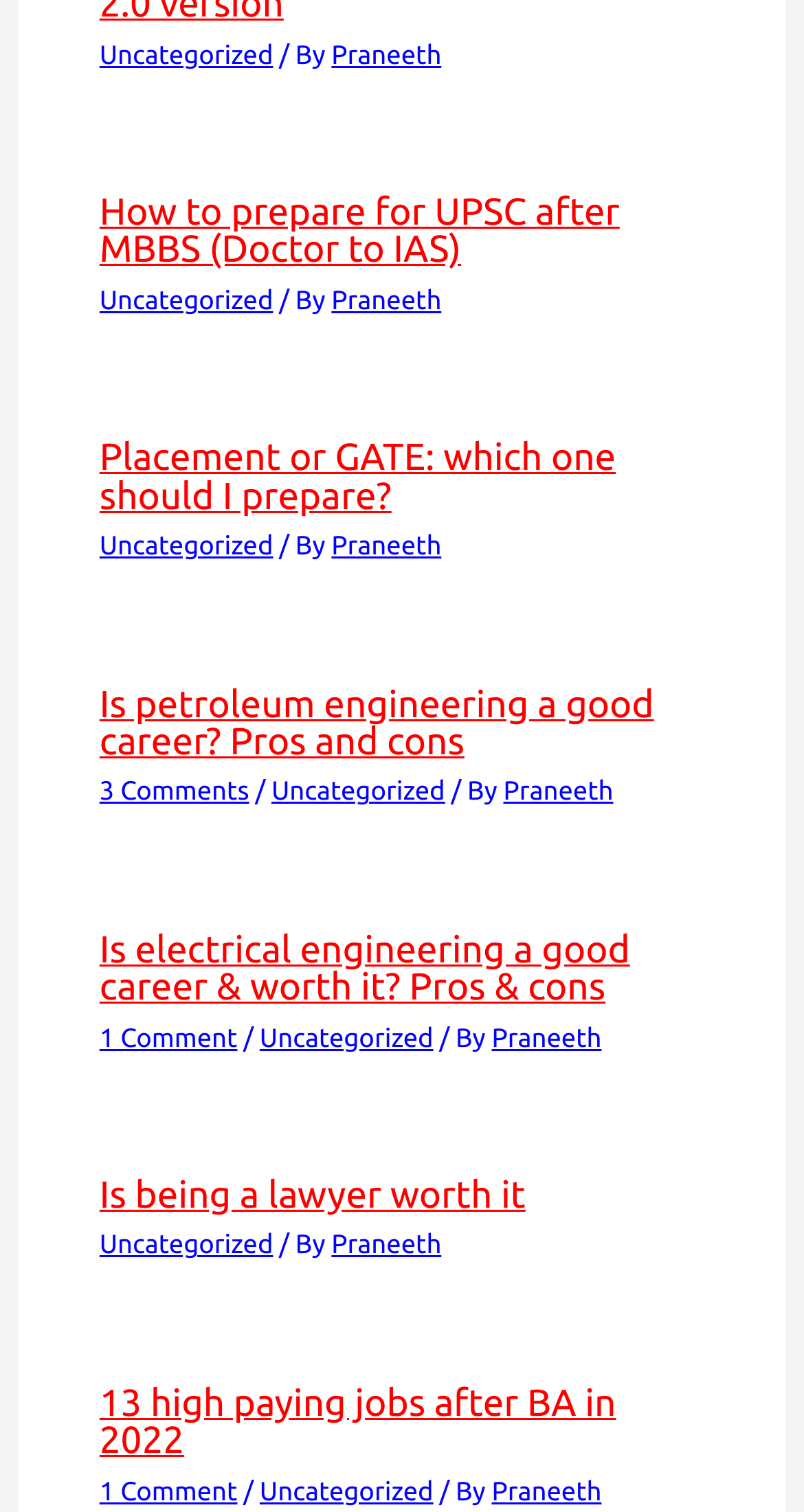Show the bounding box coordinates of the element that should be clicked to complete the task: "Subscribe to the CA IMMO newsletter".

None